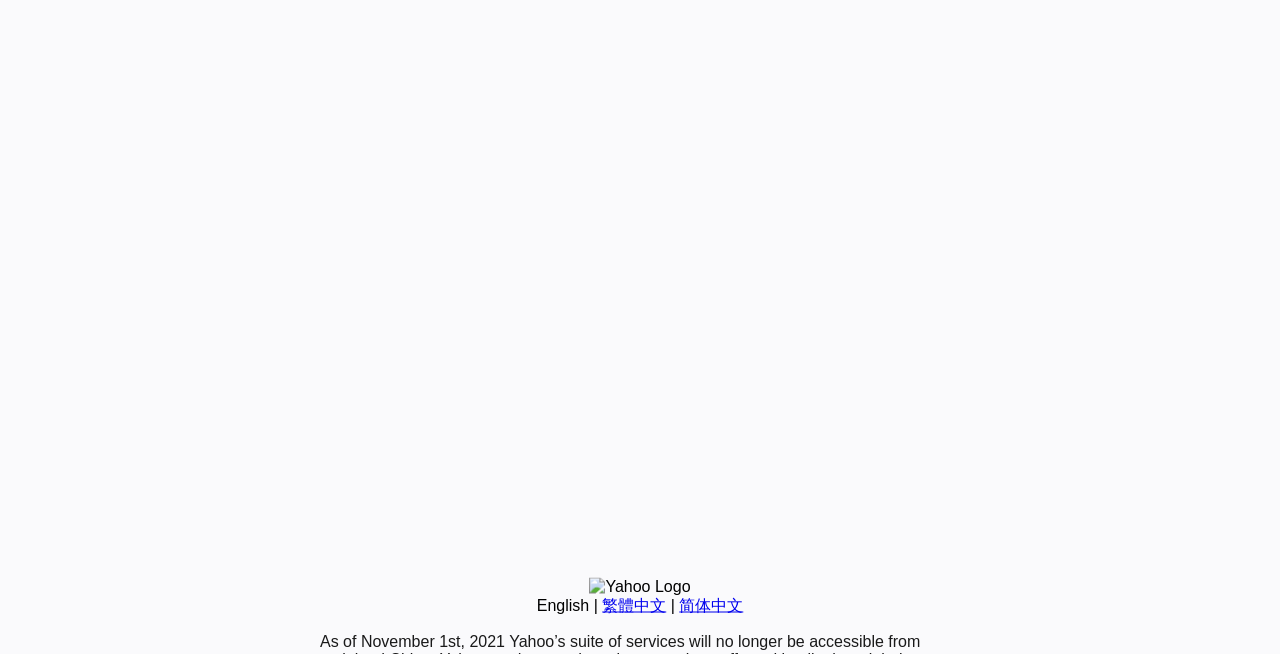For the following element description, predict the bounding box coordinates in the format (top-left x, top-left y, bottom-right x, bottom-right y). All values should be floating point numbers between 0 and 1. Description: 简体中文

[0.531, 0.912, 0.581, 0.938]